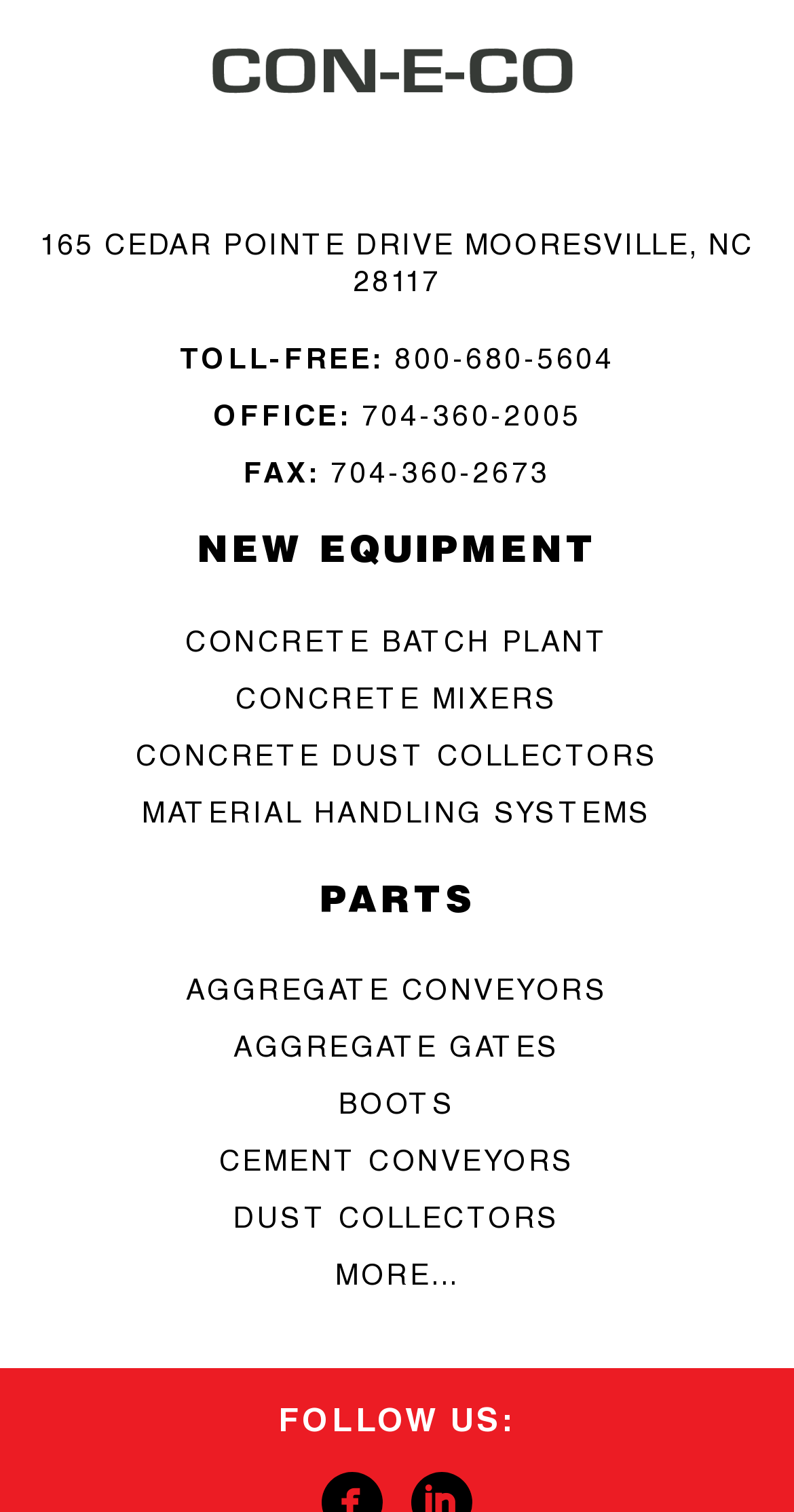Please locate the bounding box coordinates of the element that needs to be clicked to achieve the following instruction: "follow us". The coordinates should be four float numbers between 0 and 1, i.e., [left, top, right, bottom].

[0.35, 0.932, 0.65, 0.954]